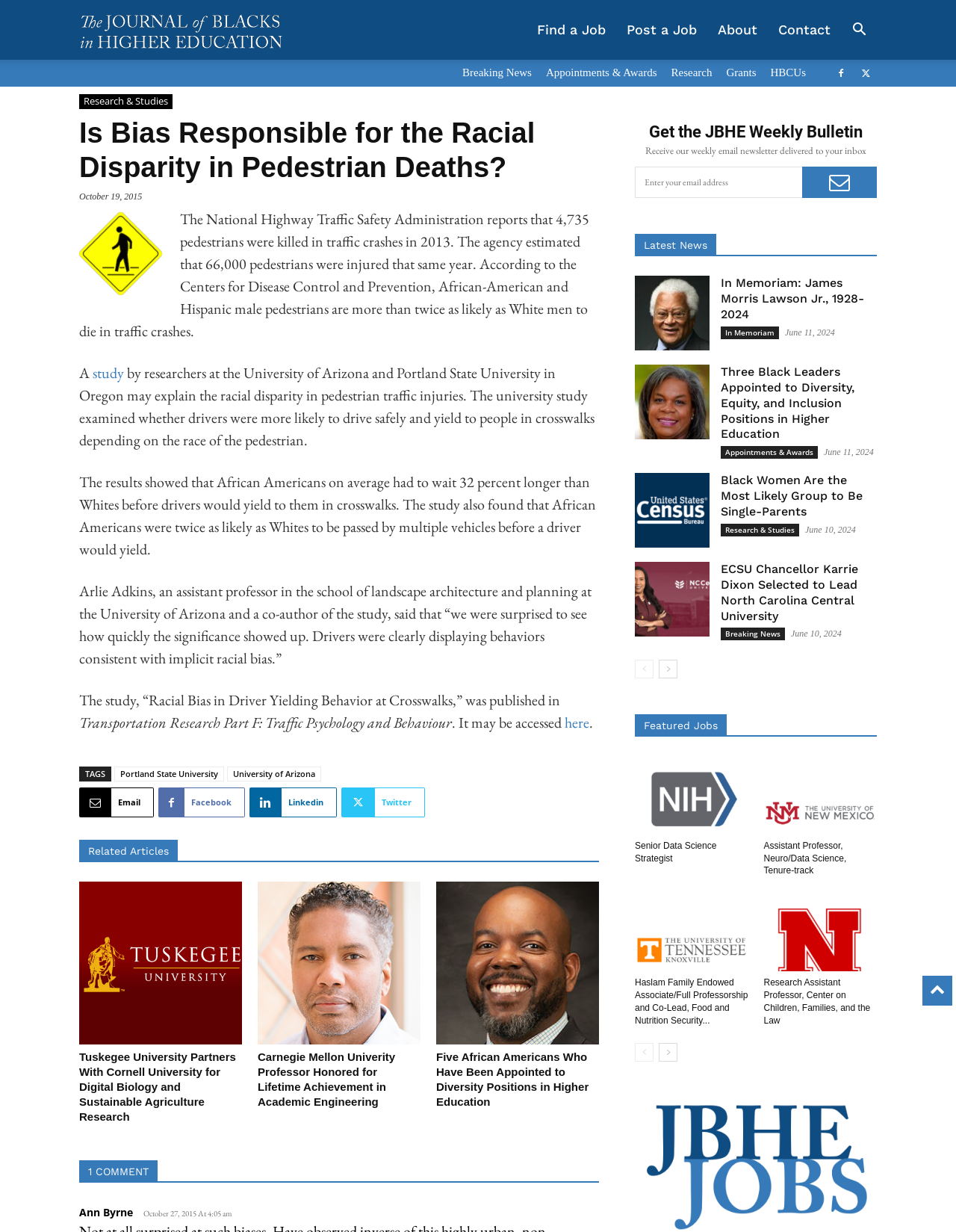Please provide the bounding box coordinates for the element that needs to be clicked to perform the instruction: "View the related article 'Tuskegee University Partners With Cornell University for Digital Biology and Sustainable Agriculture Research'". The coordinates must consist of four float numbers between 0 and 1, formatted as [left, top, right, bottom].

[0.083, 0.716, 0.253, 0.848]